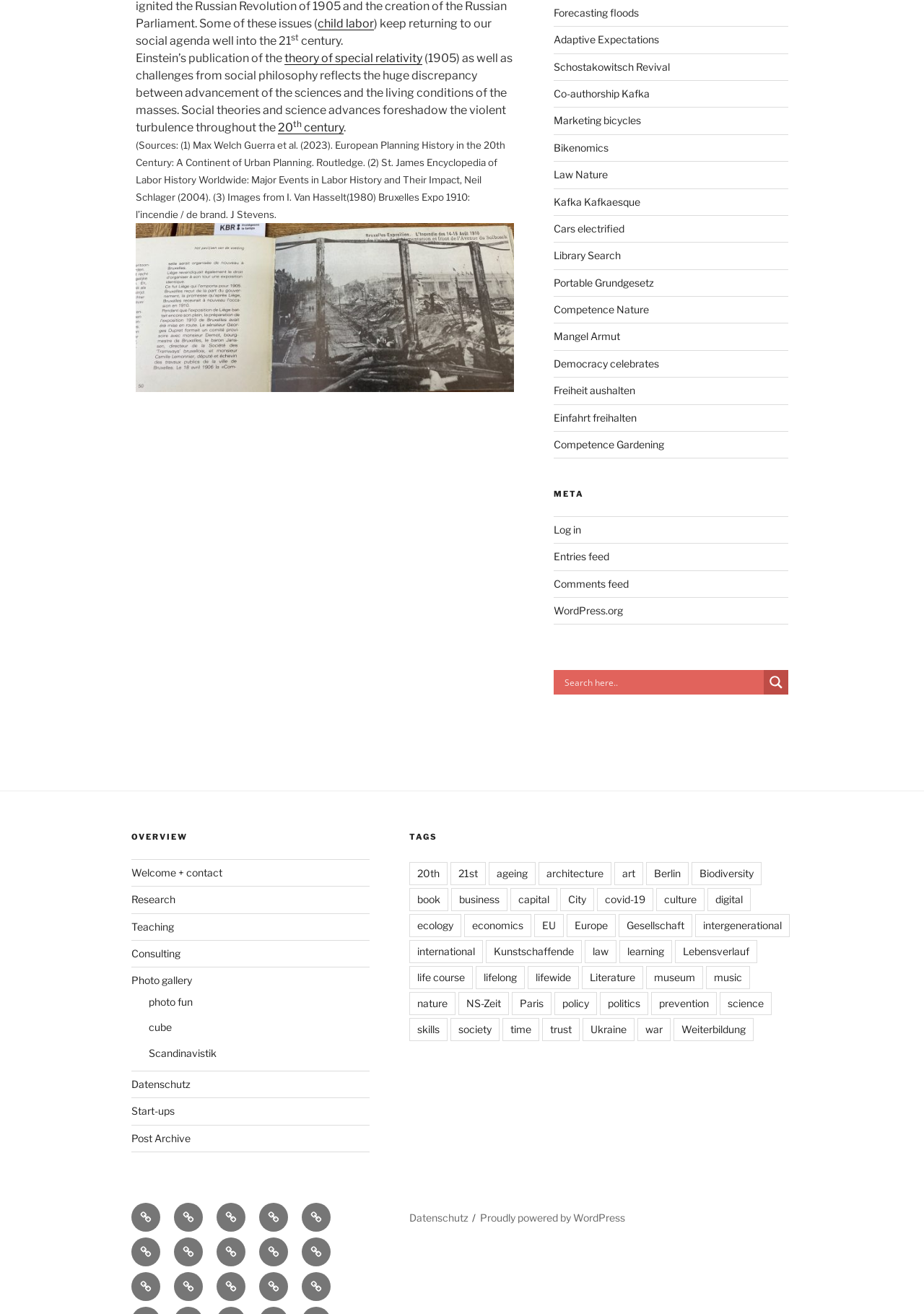Provide a one-word or short-phrase answer to the question:
What is the topic of the first link on the webpage?

child labor